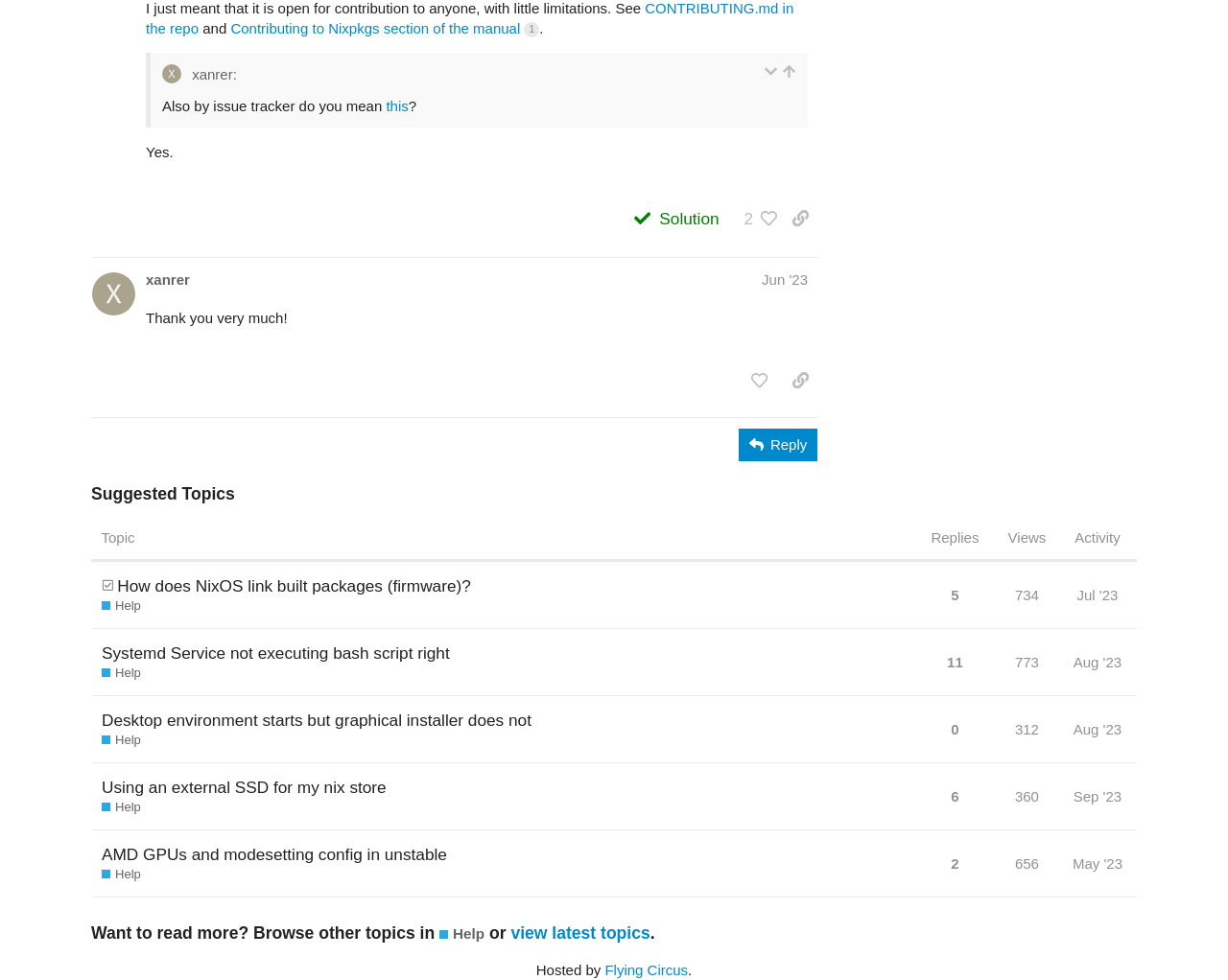What is the date of the last suggested topic?
Ensure your answer is thorough and detailed.

I looked at the suggested topics table and found the last topic's date 'Aug '23'.